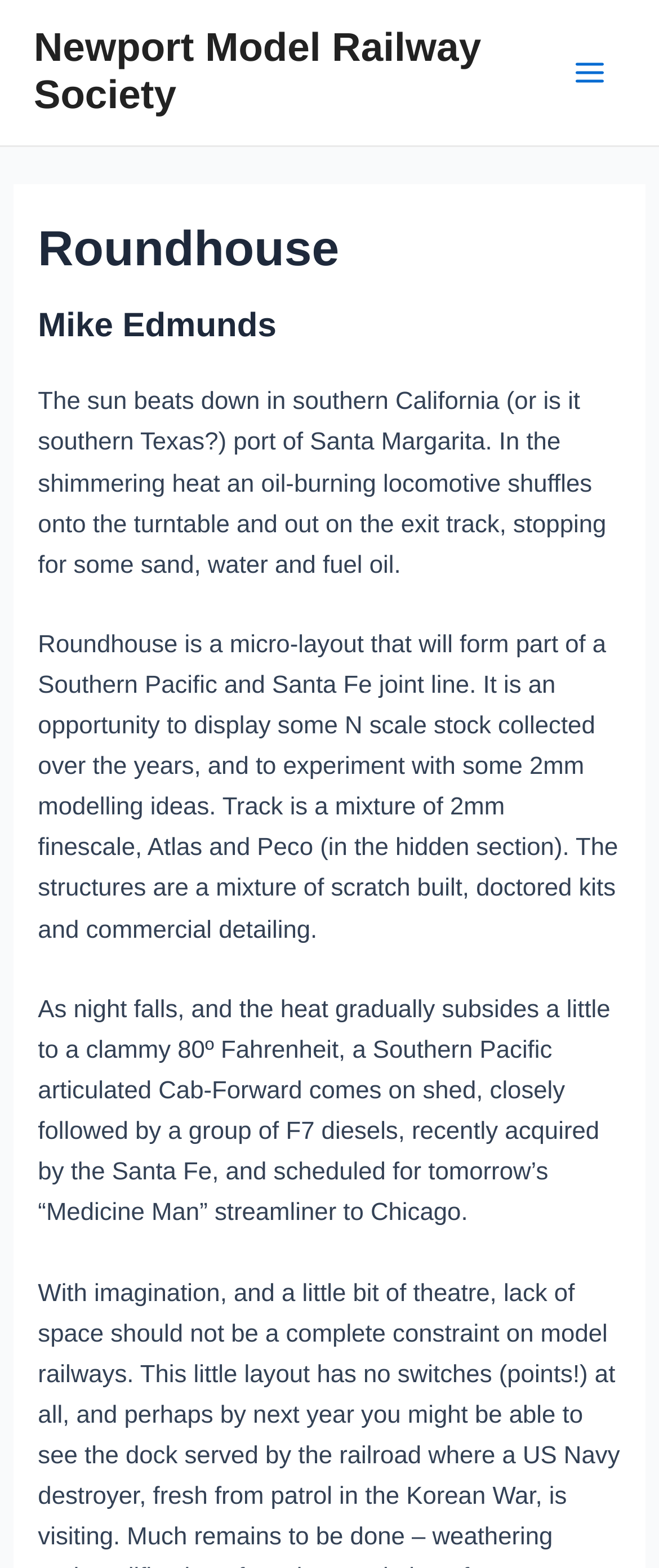Look at the image and write a detailed answer to the question: 
What is the name of the model railway society?

The name of the model railway society can be found in the link at the top of the page, which reads 'Newport Model Railway Society'.